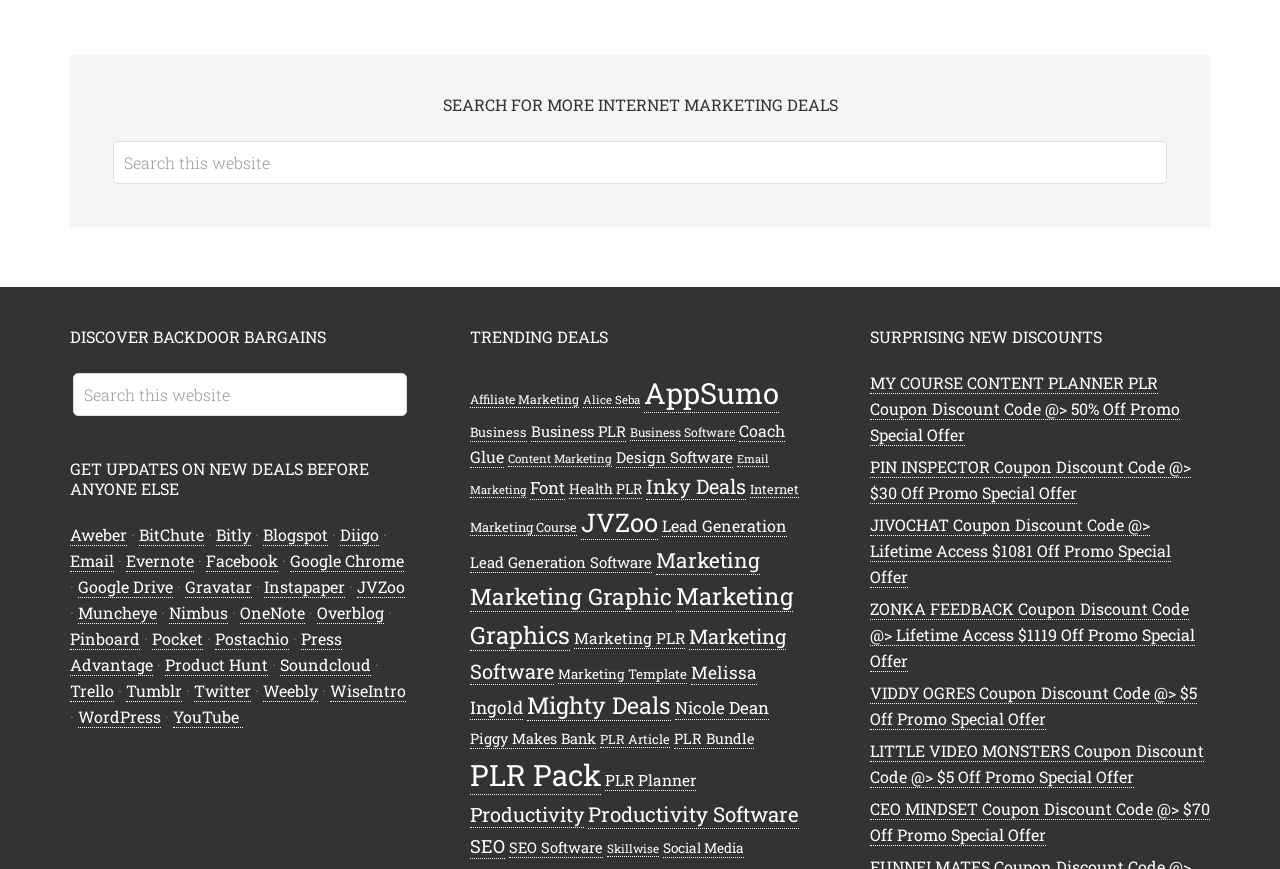Using the description: "name="s" placeholder="Search this website"", identify the bounding box of the corresponding UI element in the screenshot.

[0.088, 0.162, 0.912, 0.212]